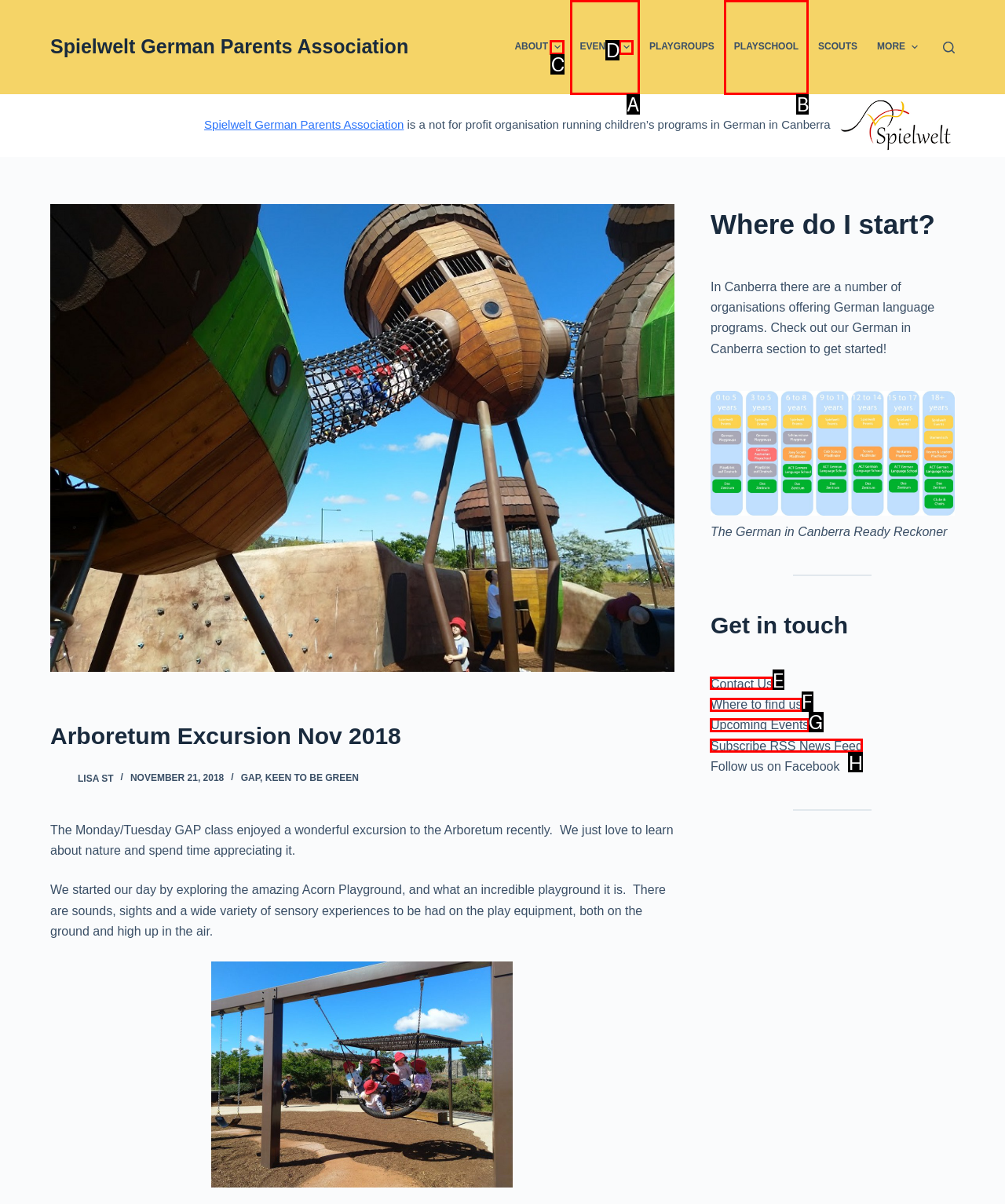Determine the right option to click to perform this task: Go to Home
Answer with the correct letter from the given choices directly.

None